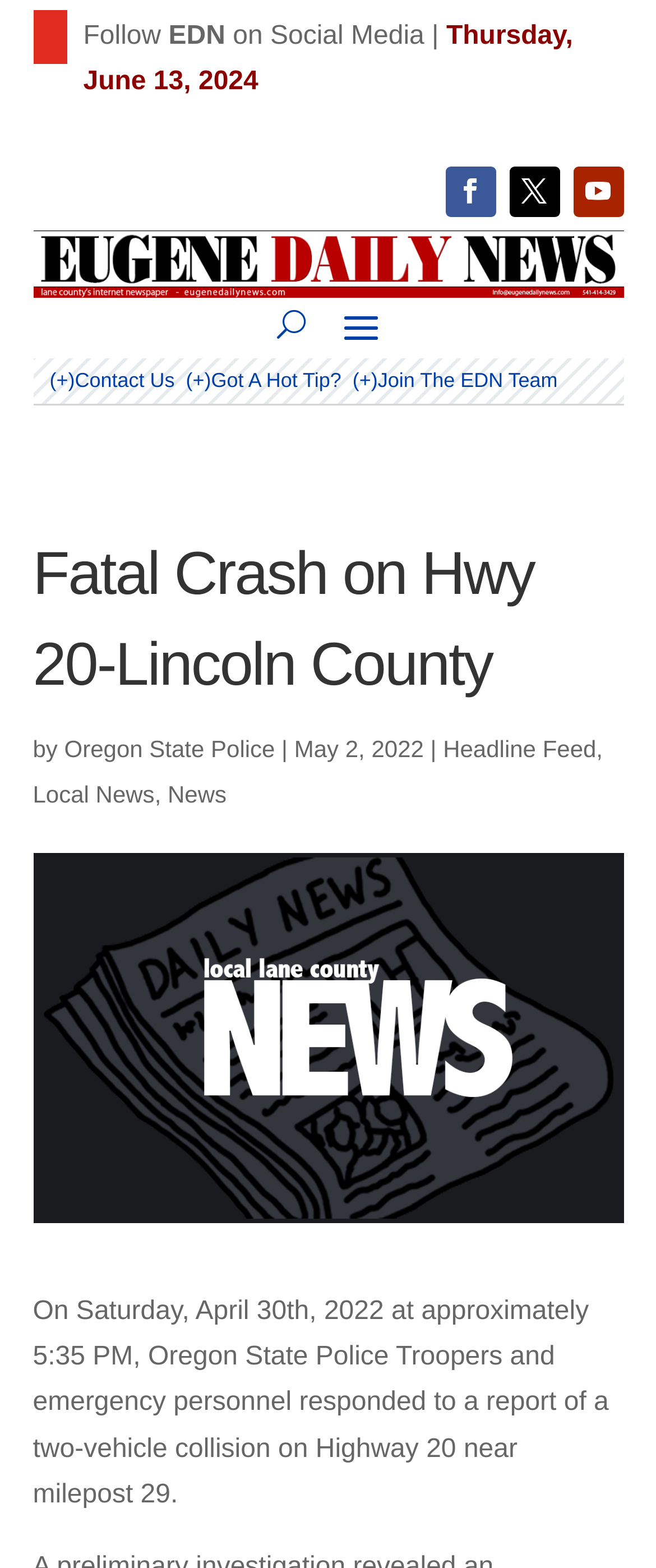What is the location of the collision?
Using the image as a reference, answer the question with a short word or phrase.

Highway 20 near milepost 29